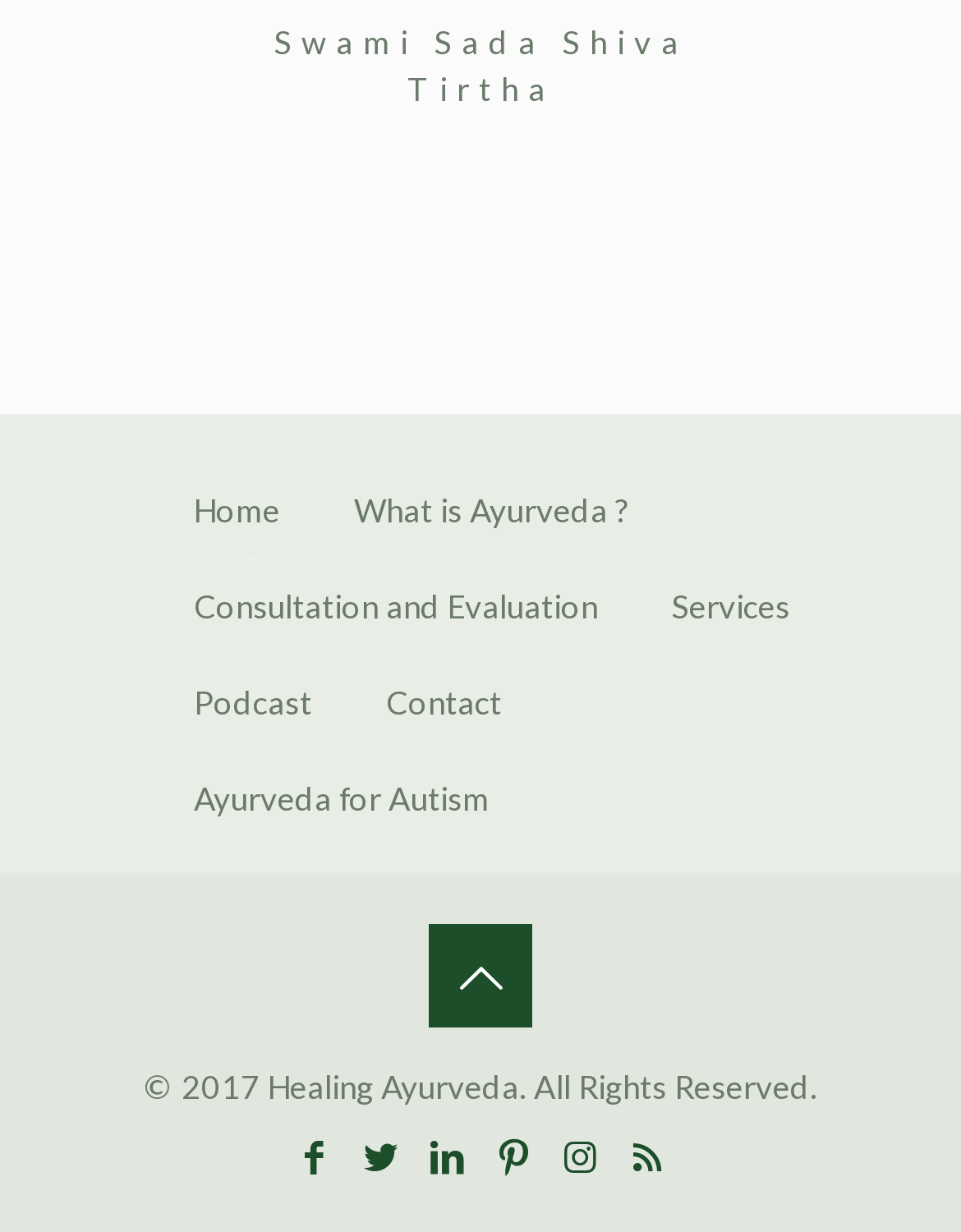Is there a search function on the webpage?
Based on the image, provide a one-word or brief-phrase response.

No